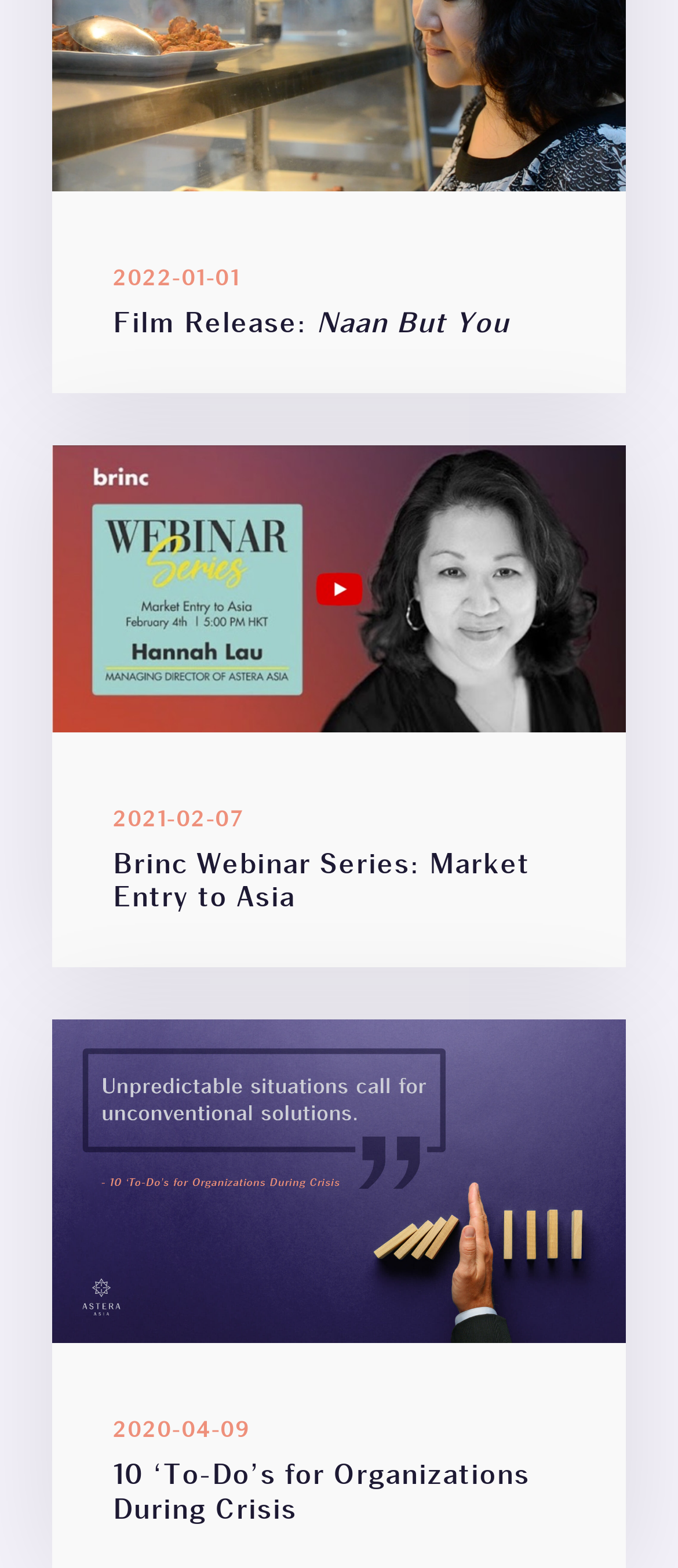What is the theme of the webpage?
Using the details from the image, give an elaborate explanation to answer the question.

I inferred the theme by looking at the various heading elements and link elements which suggest that the webpage is about listing events and articles, possibly related to a company or organization.